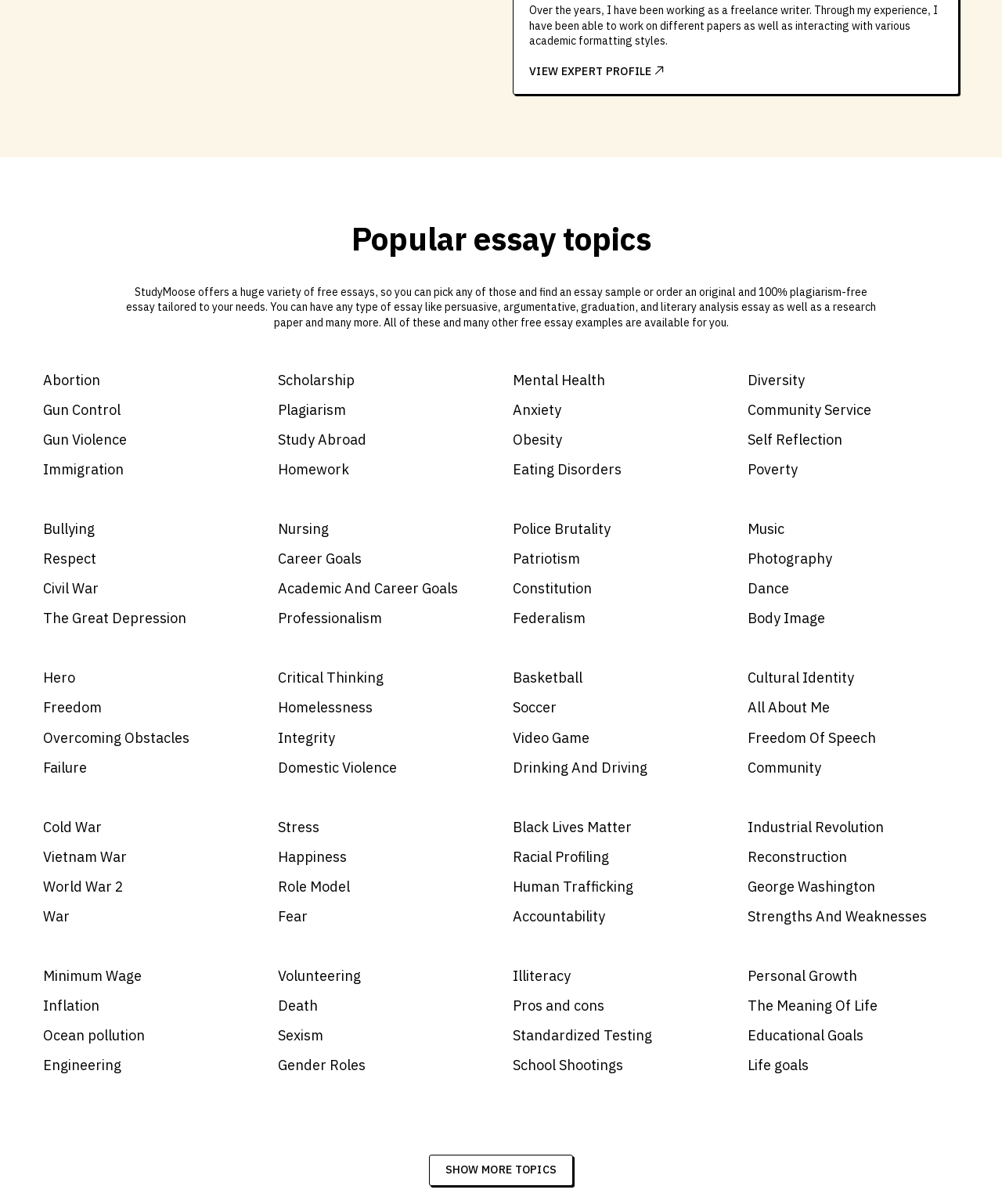Could you find the bounding box coordinates of the clickable area to complete this instruction: "Explore Abortion essay topic"?

[0.043, 0.307, 0.254, 0.324]